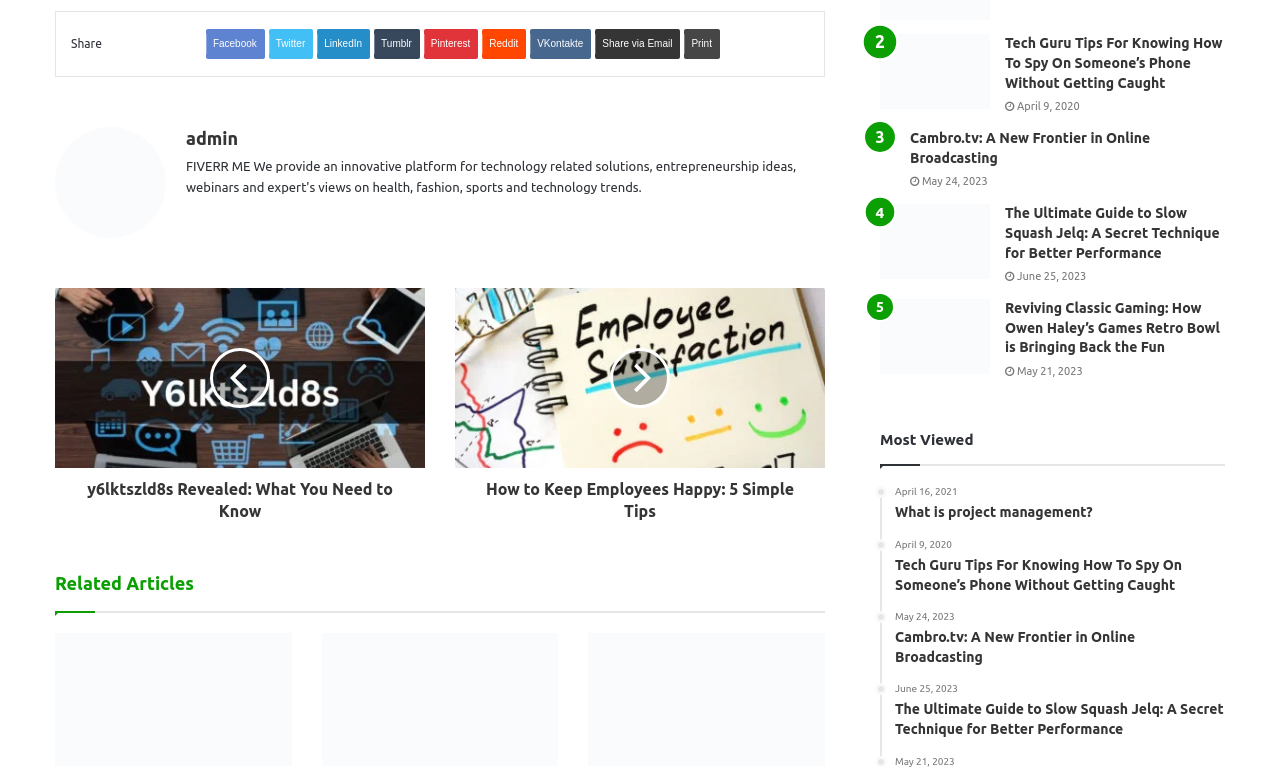Identify the bounding box coordinates for the UI element described as: "(661) 673-1194". The coordinates should be provided as four floats between 0 and 1: [left, top, right, bottom].

None